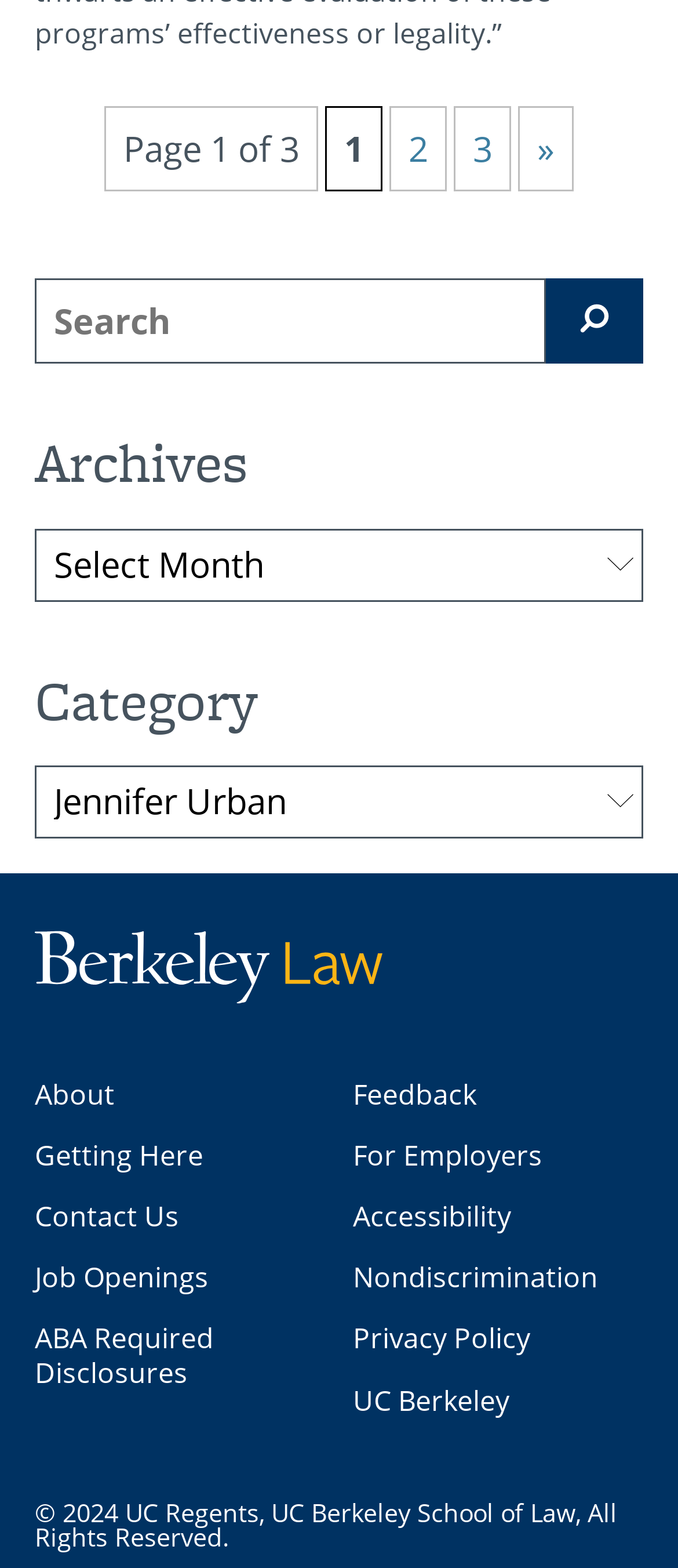Please answer the following question using a single word or phrase: 
What is the current page number?

1